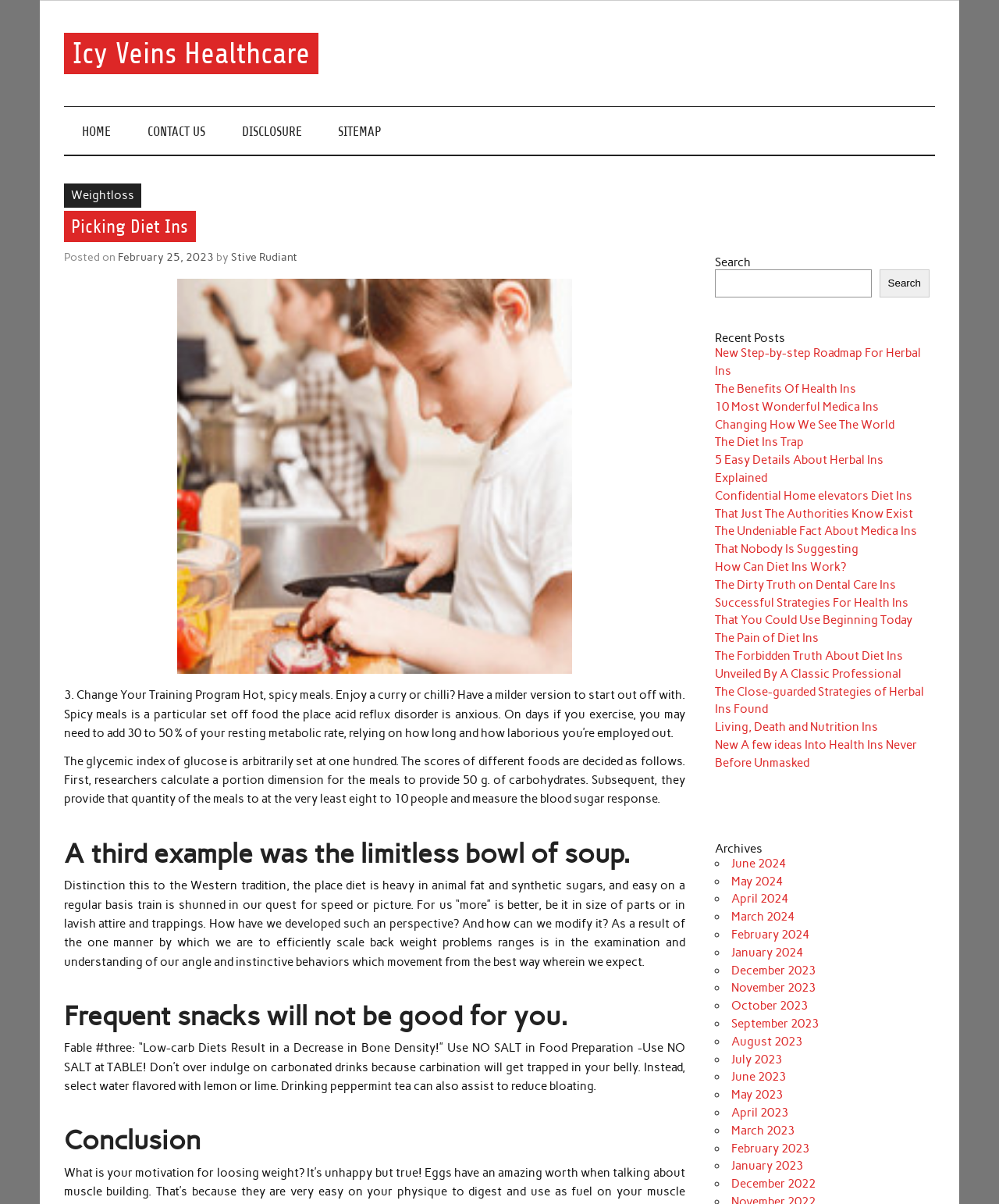Based on the provided description, "May 2023", find the bounding box of the corresponding UI element in the screenshot.

[0.732, 0.904, 0.783, 0.915]